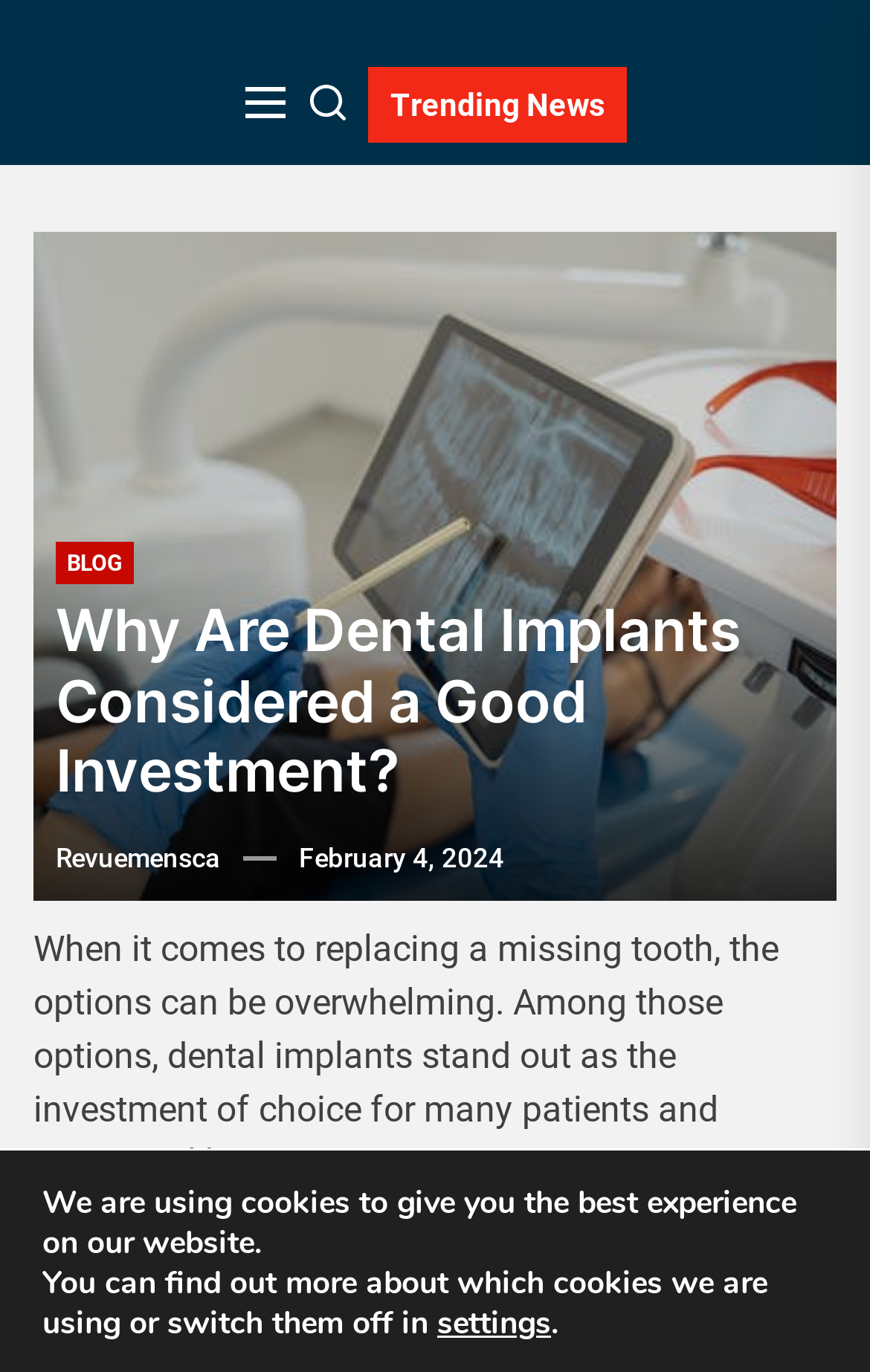Find and extract the text of the primary heading on the webpage.

Why Are Dental Implants Considered a Good Investment?